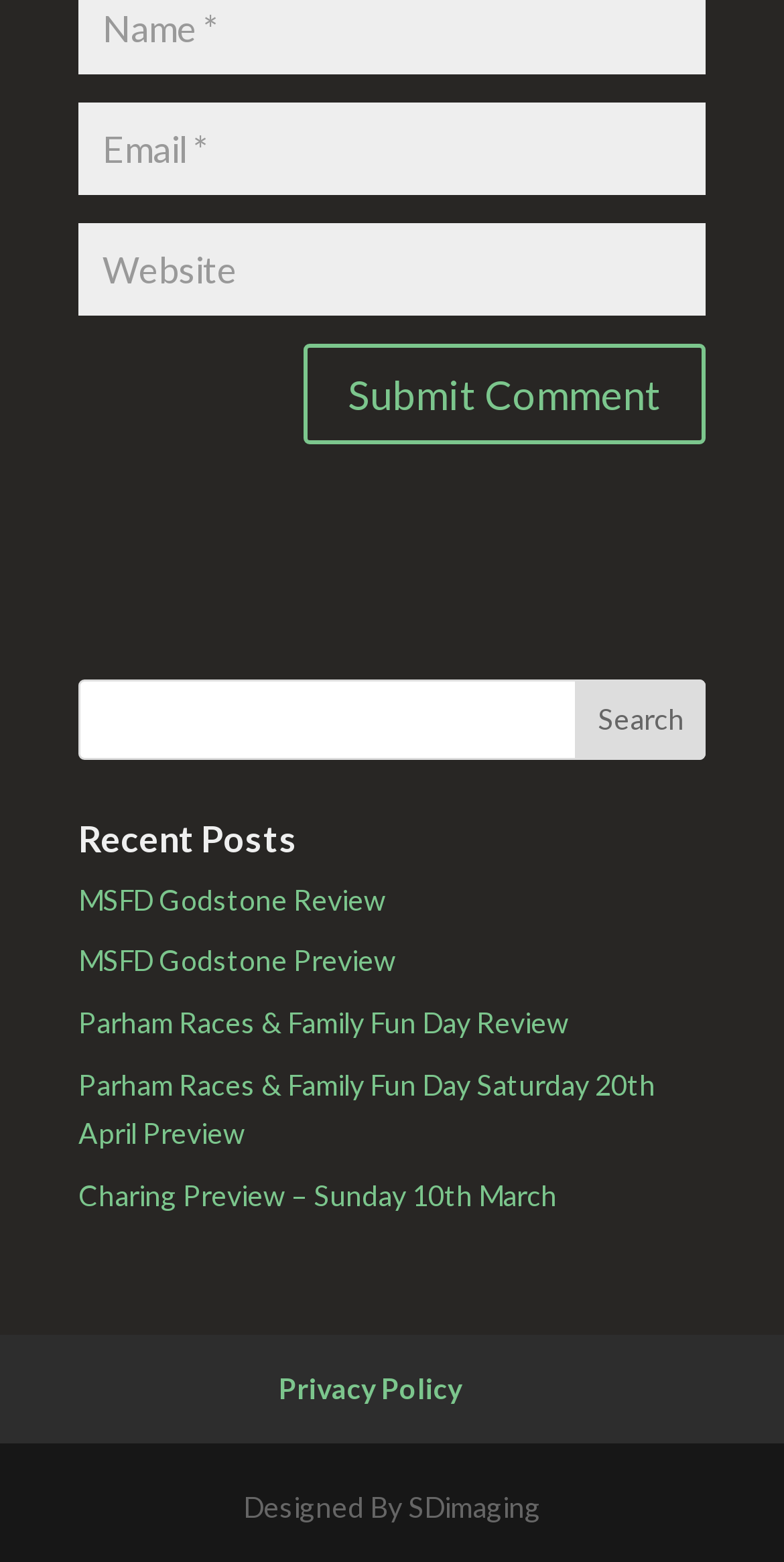How many links are listed under 'Recent Posts'?
Provide a detailed and extensive answer to the question.

The section 'Recent Posts' contains five links, namely 'MSFD Godstone Review', 'MSFD Godstone Preview', 'Parham Races & Family Fun Day Review', 'Parham Races & Family Fun Day Saturday 20th April Preview', and 'Charing Preview – Sunday 10th March'.